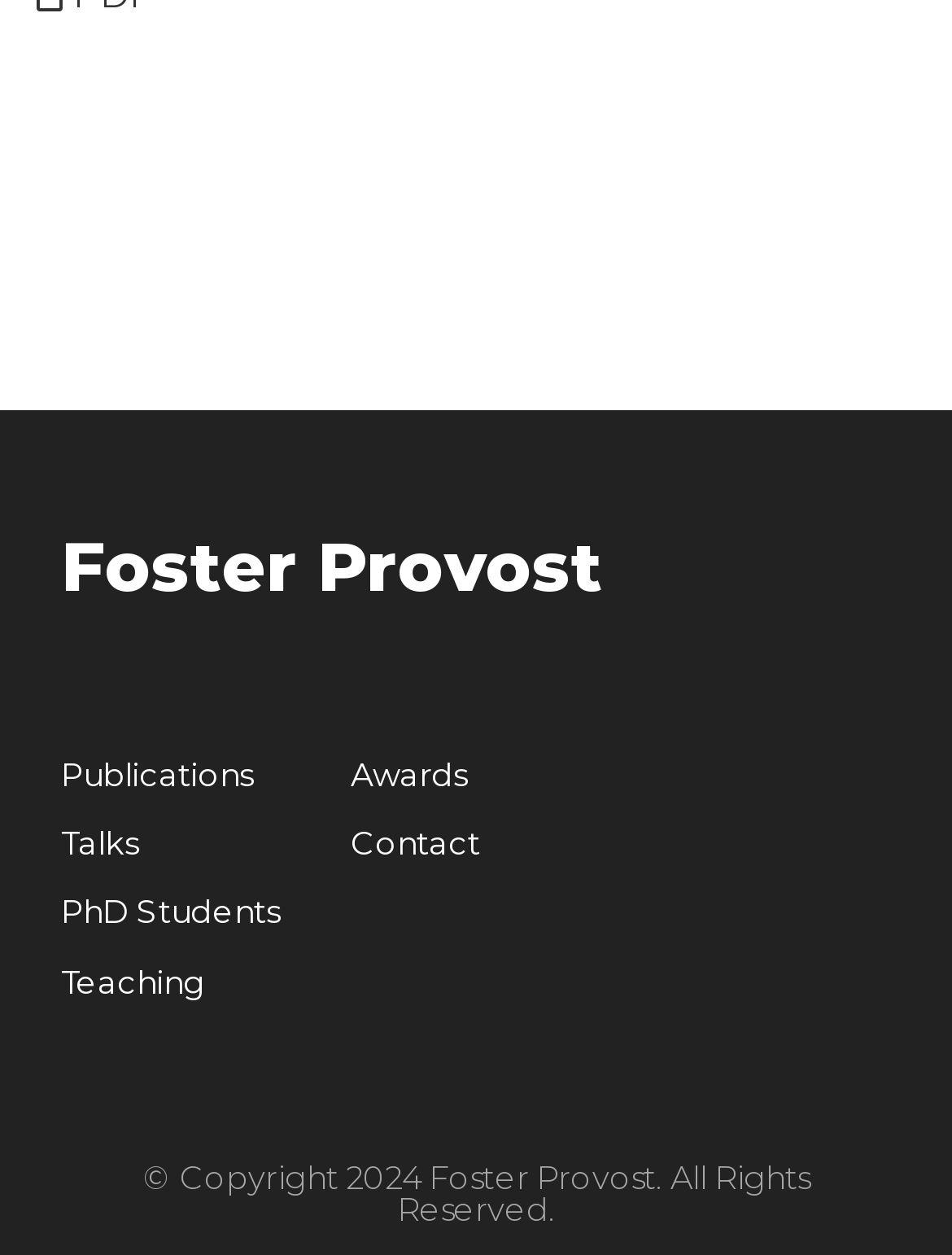Please give a one-word or short phrase response to the following question: 
How many links are there on this webpage?

7